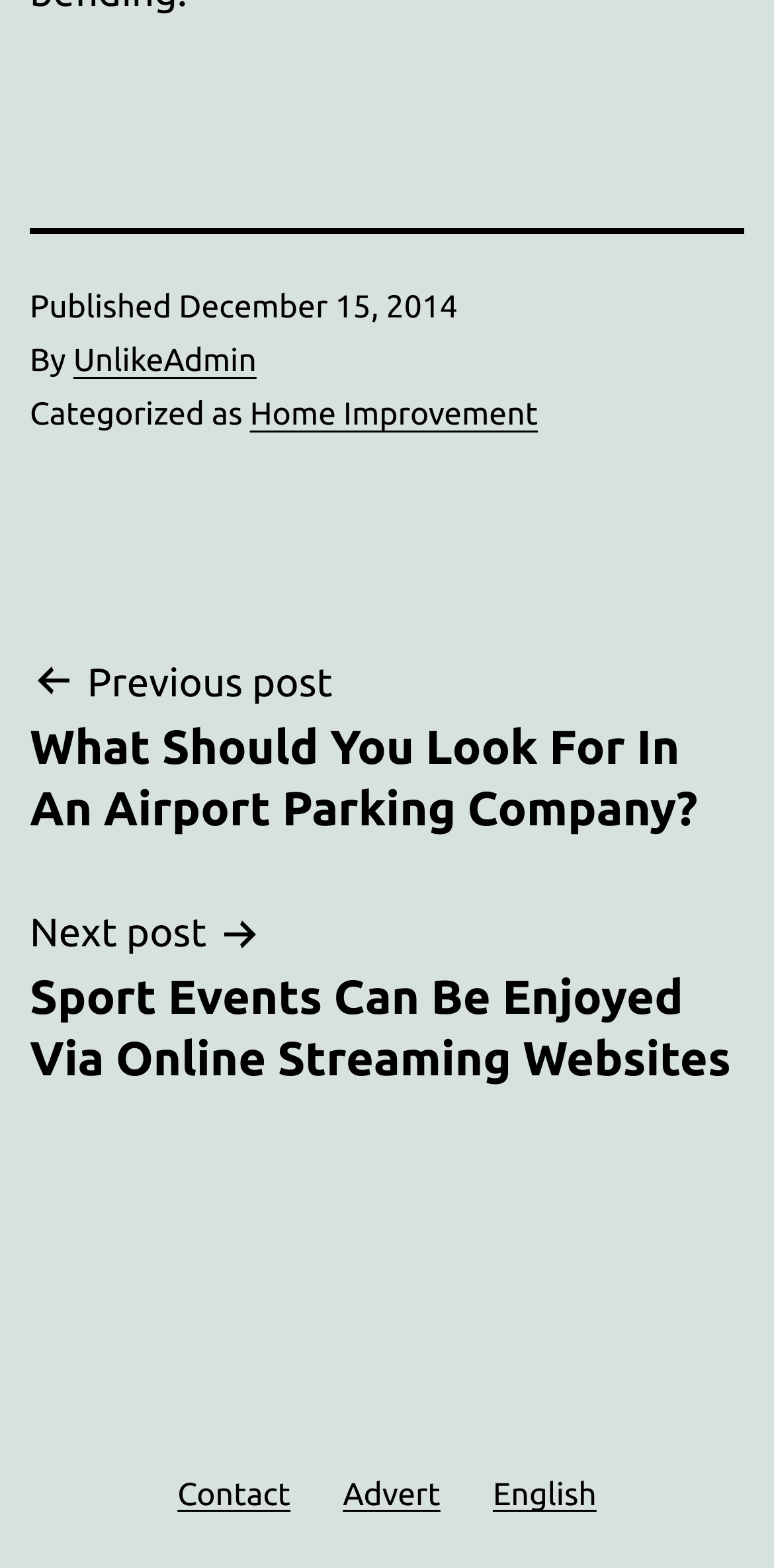Provide the bounding box coordinates for the UI element that is described as: "Home Improvement".

[0.323, 0.254, 0.695, 0.276]